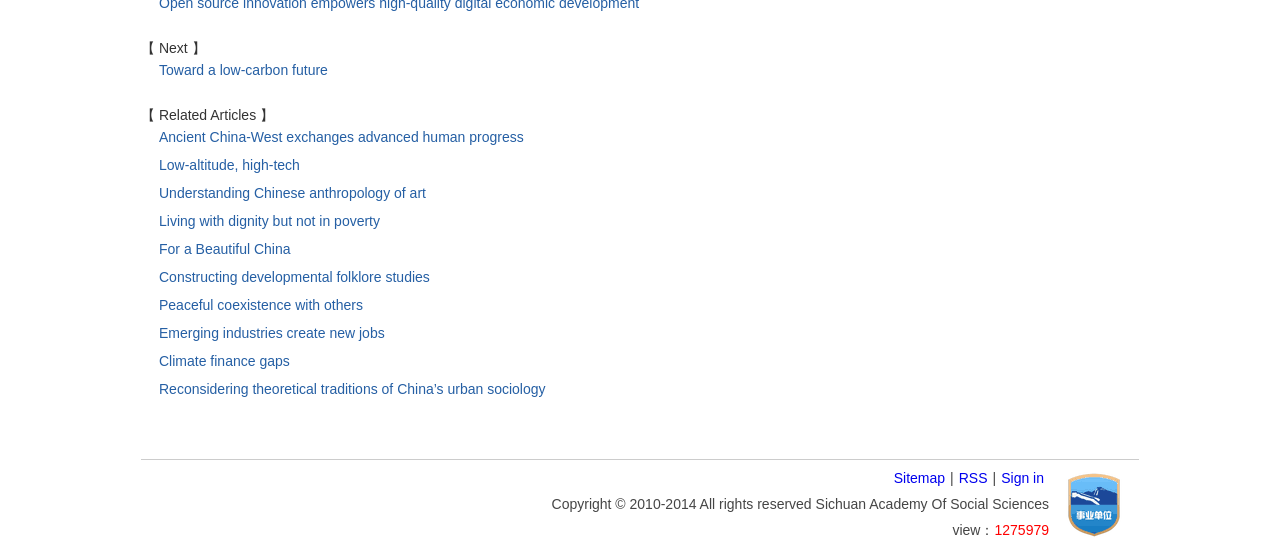Locate the bounding box coordinates of the segment that needs to be clicked to meet this instruction: "Click on 'Next'".

[0.11, 0.074, 0.161, 0.103]